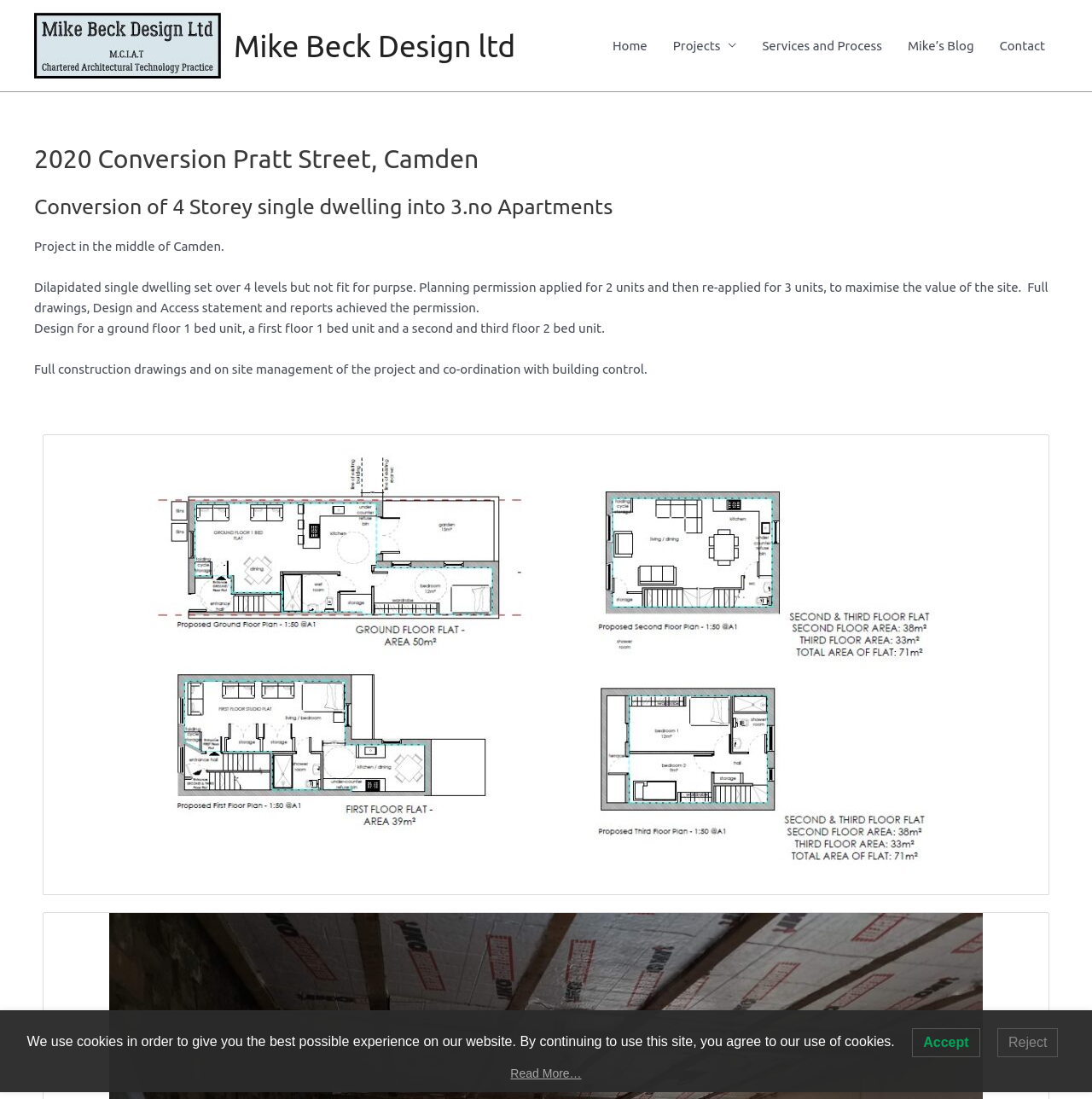Locate the bounding box of the UI element based on this description: "Contact". Provide four float numbers between 0 and 1 as [left, top, right, bottom].

[0.904, 0.0, 0.969, 0.083]